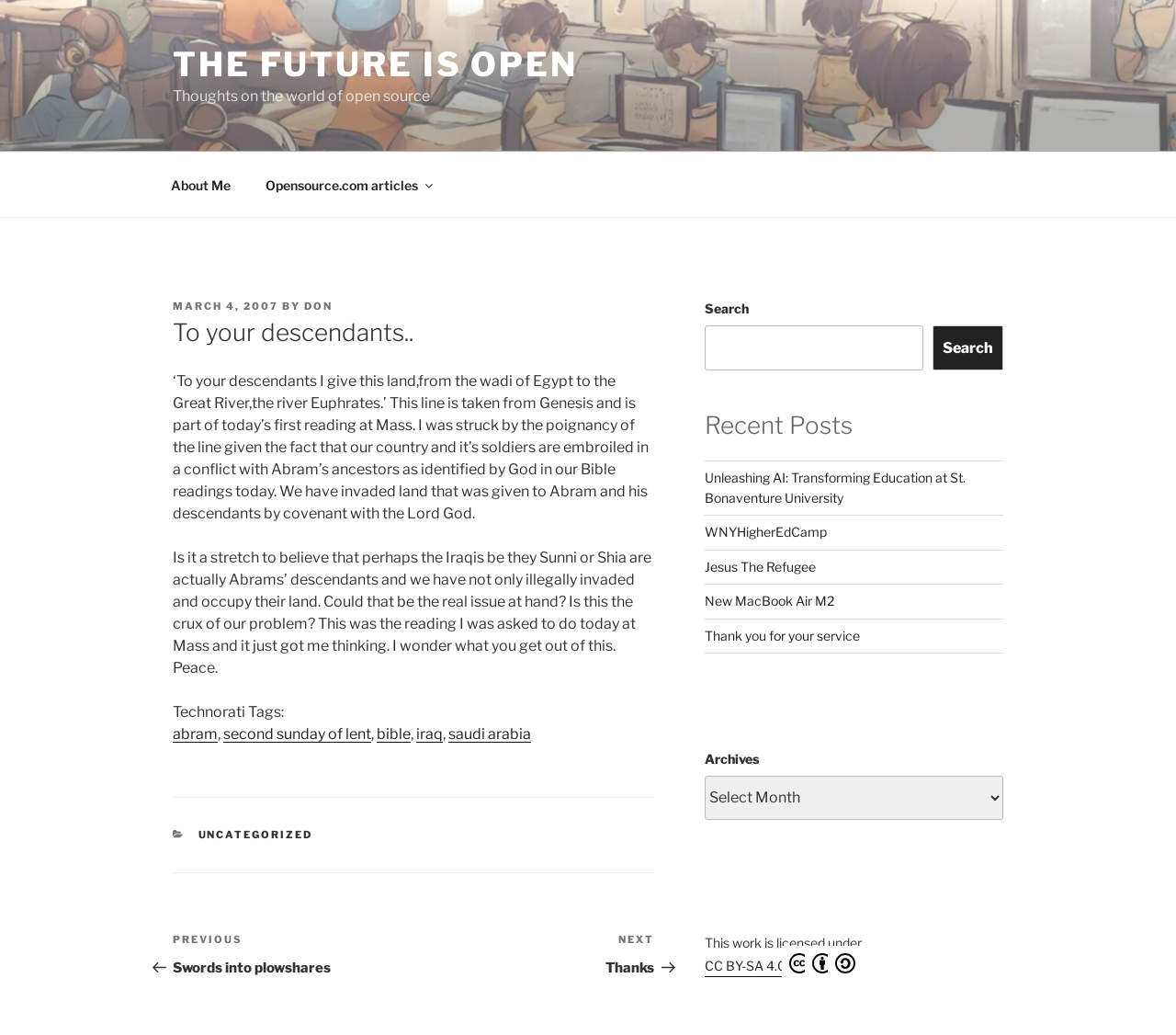What is the title of the first article?
Please give a detailed and elaborate explanation in response to the question.

The title of the first article can be found in the heading element with the text 'To your descendants..' which is located within the article element.